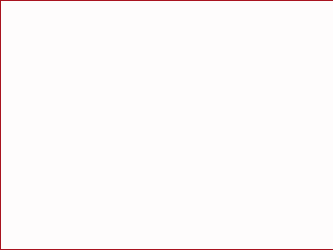Give a thorough and detailed caption for the image.

The image features a visual representation associated with the article titled "Artificial Intelligence In Astrology - Astrological View." This piece explores the intersection of artificial intelligence and astrology, likely discussing how AI can influence astrological interpretations or enhance user experiences in astrology. The article is part of a larger collection of topics, indicated by nearby links to related articles, such as those focusing on trauma and astrological influences of Uranus. The context suggests a modern blend of technology and traditional astrology, appealing to readers interested in both fields.